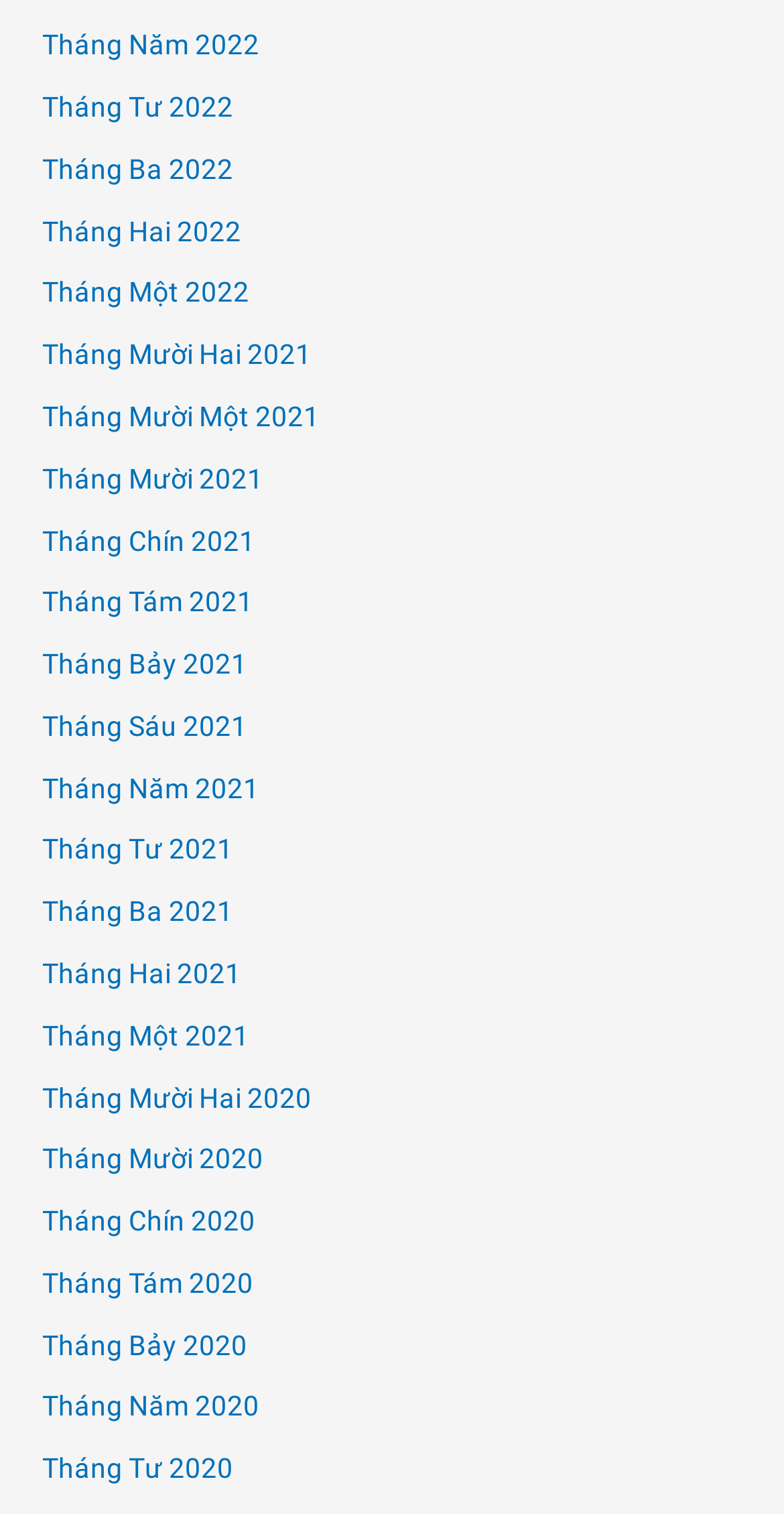Identify the bounding box coordinates of the clickable region necessary to fulfill the following instruction: "view December 2020". The bounding box coordinates should be four float numbers between 0 and 1, i.e., [left, top, right, bottom].

[0.054, 0.714, 0.398, 0.735]